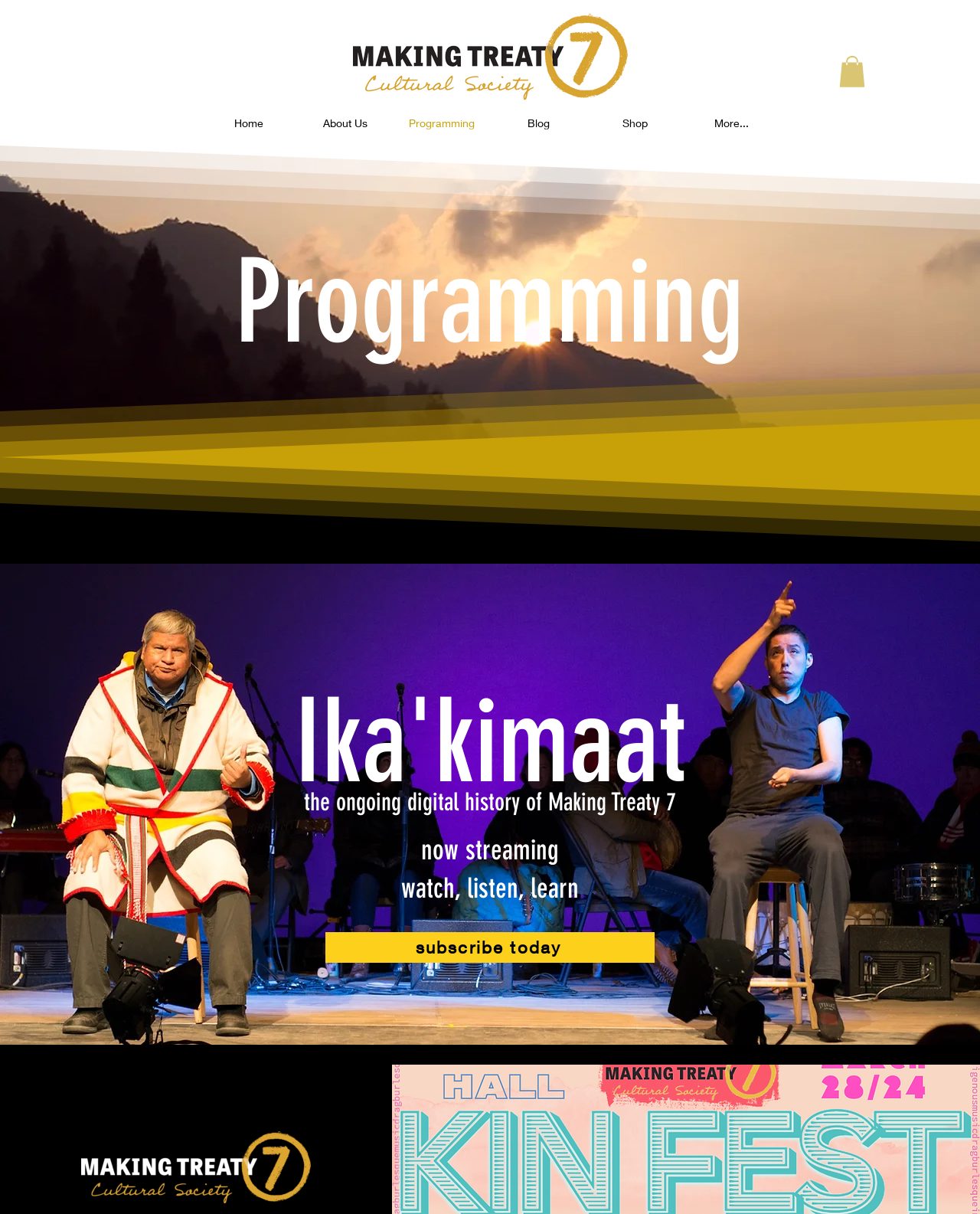What is the logo of Making Treaty 7 Cultural Society?
Using the picture, provide a one-word or short phrase answer.

The 7 is in a circle.